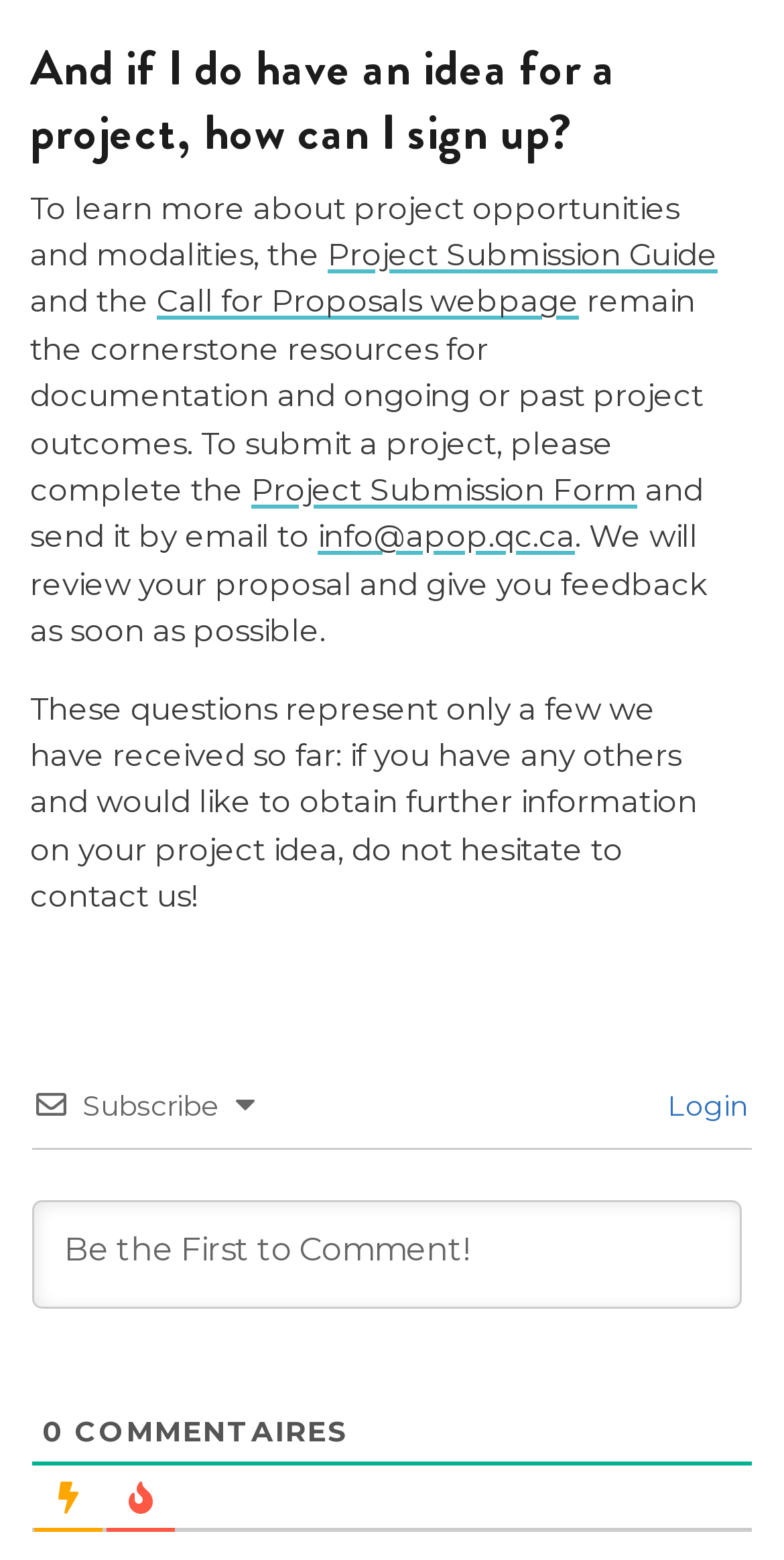Locate the bounding box of the UI element described in the following text: "Project Submission Guide".

[0.418, 0.151, 0.915, 0.175]